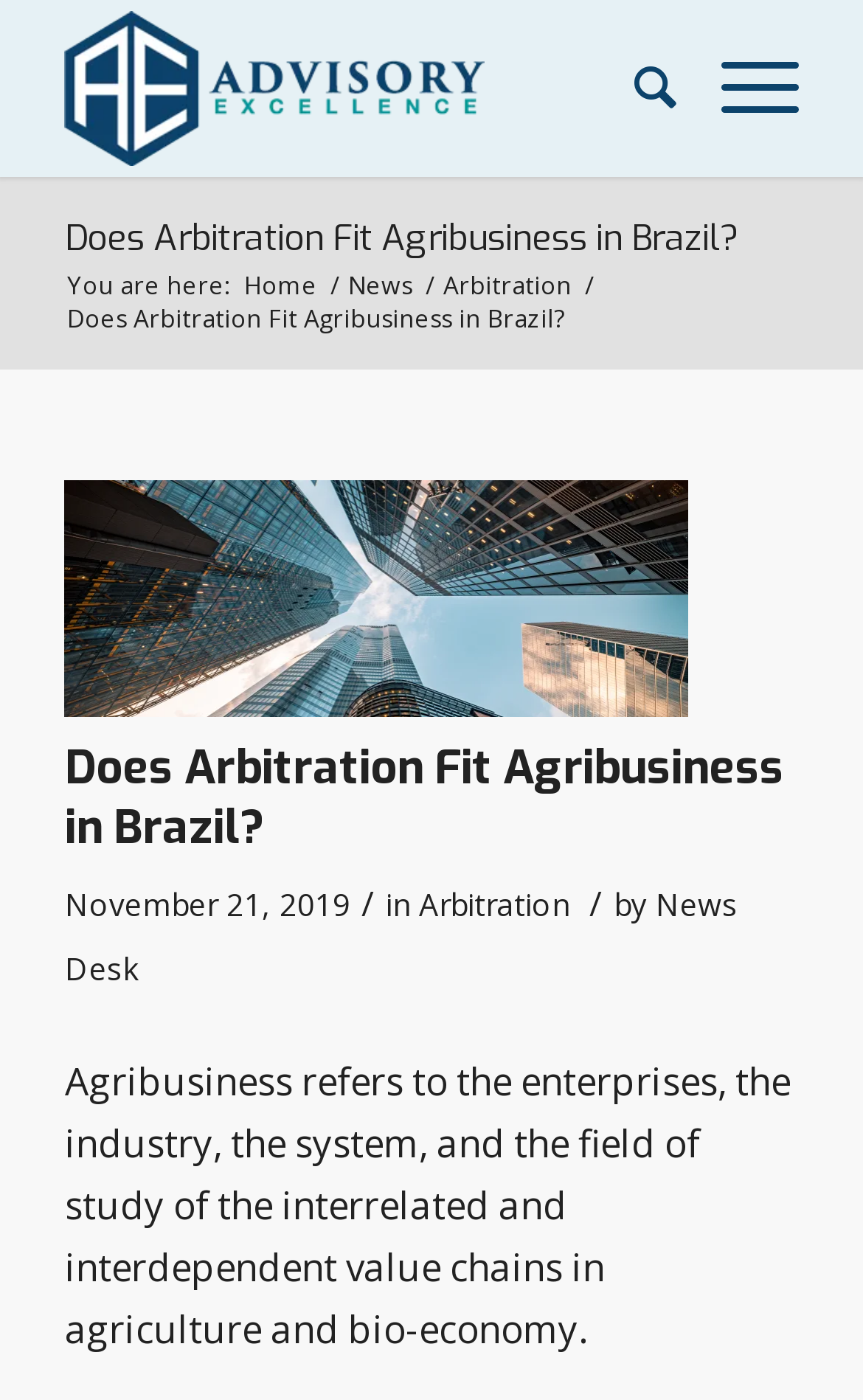Specify the bounding box coordinates of the area that needs to be clicked to achieve the following instruction: "Click on the 'Home' link".

[0.275, 0.191, 0.375, 0.215]